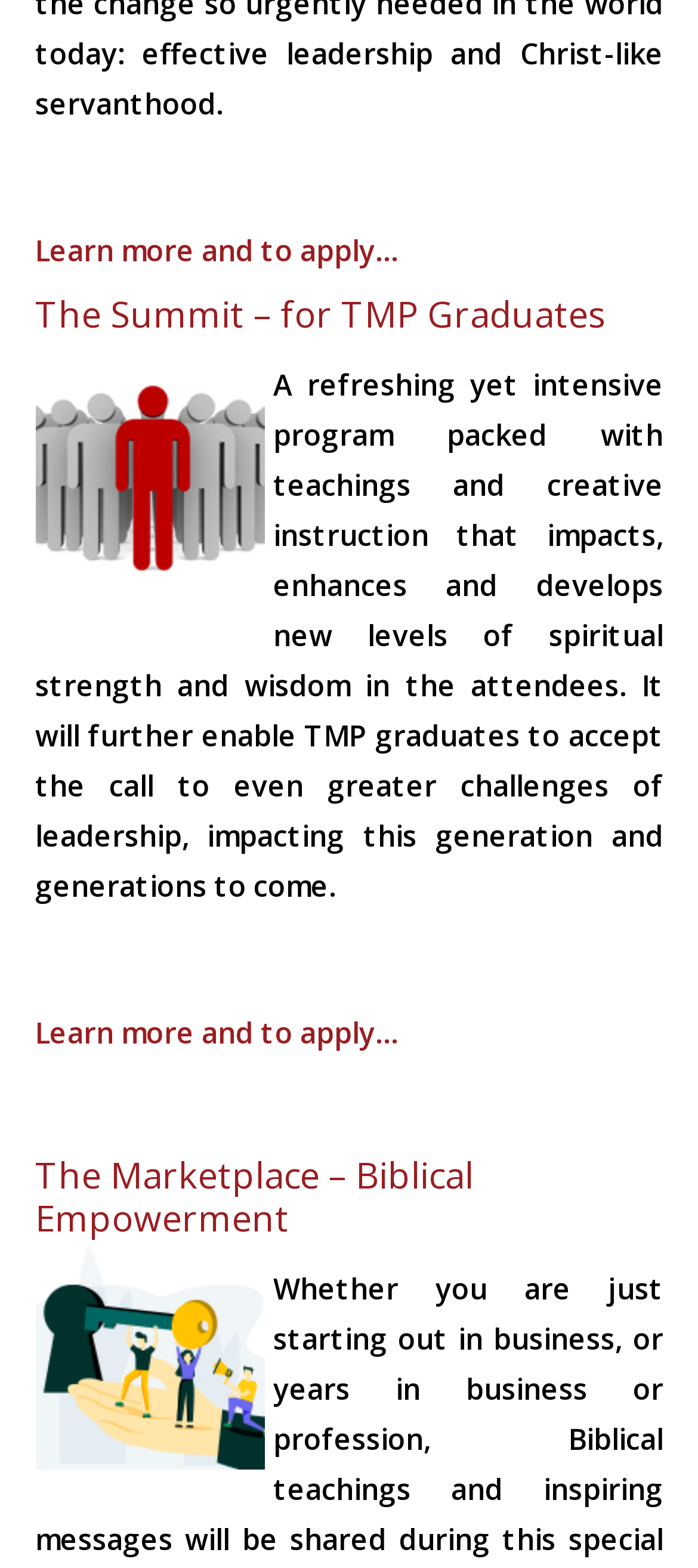Given the webpage screenshot, identify the bounding box of the UI element that matches this description: "The Marketplace – Biblical Empowerment".

[0.05, 0.735, 0.678, 0.793]